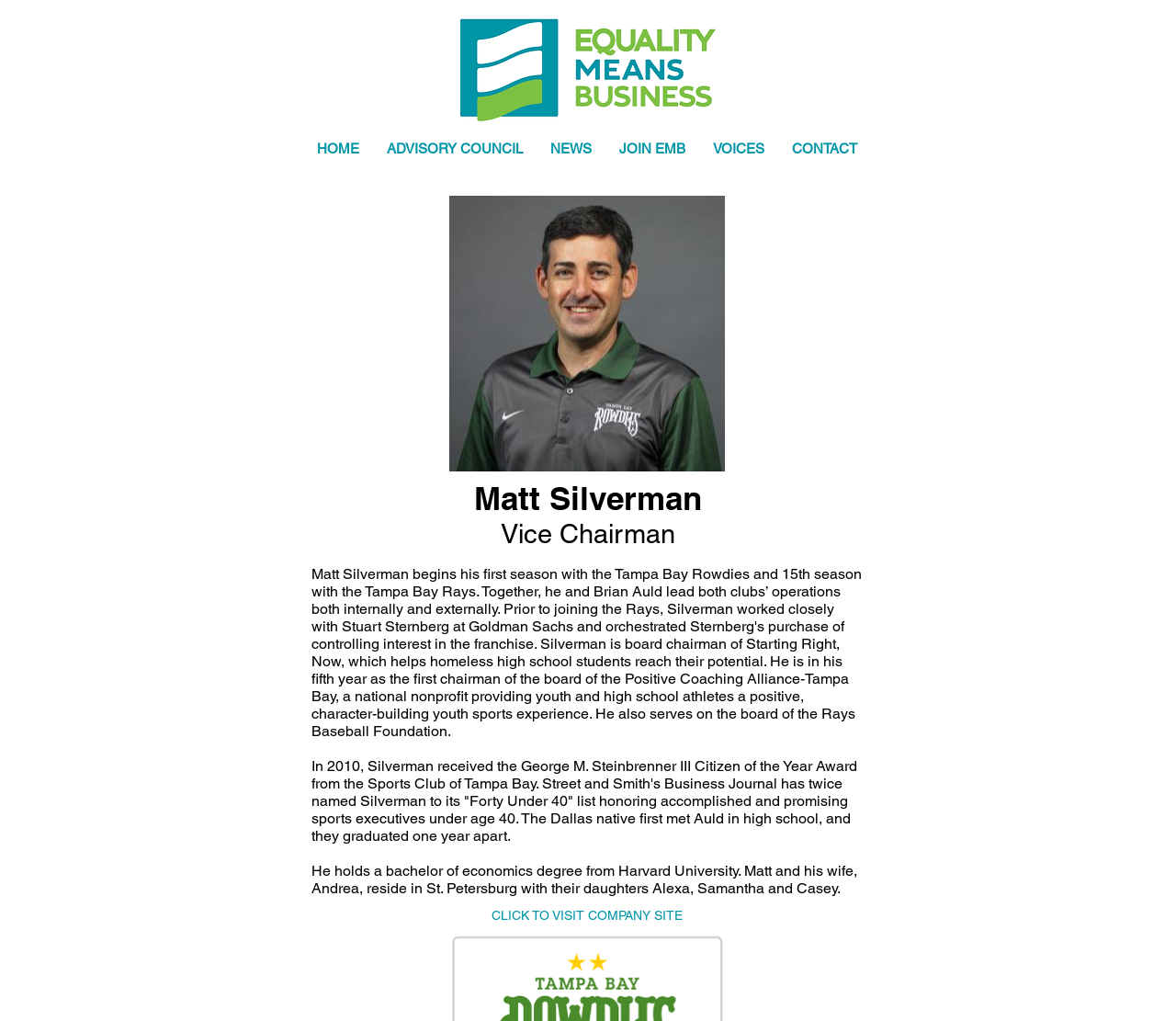Show me the bounding box coordinates of the clickable region to achieve the task as per the instruction: "visit the company site".

[0.412, 0.889, 0.586, 0.905]